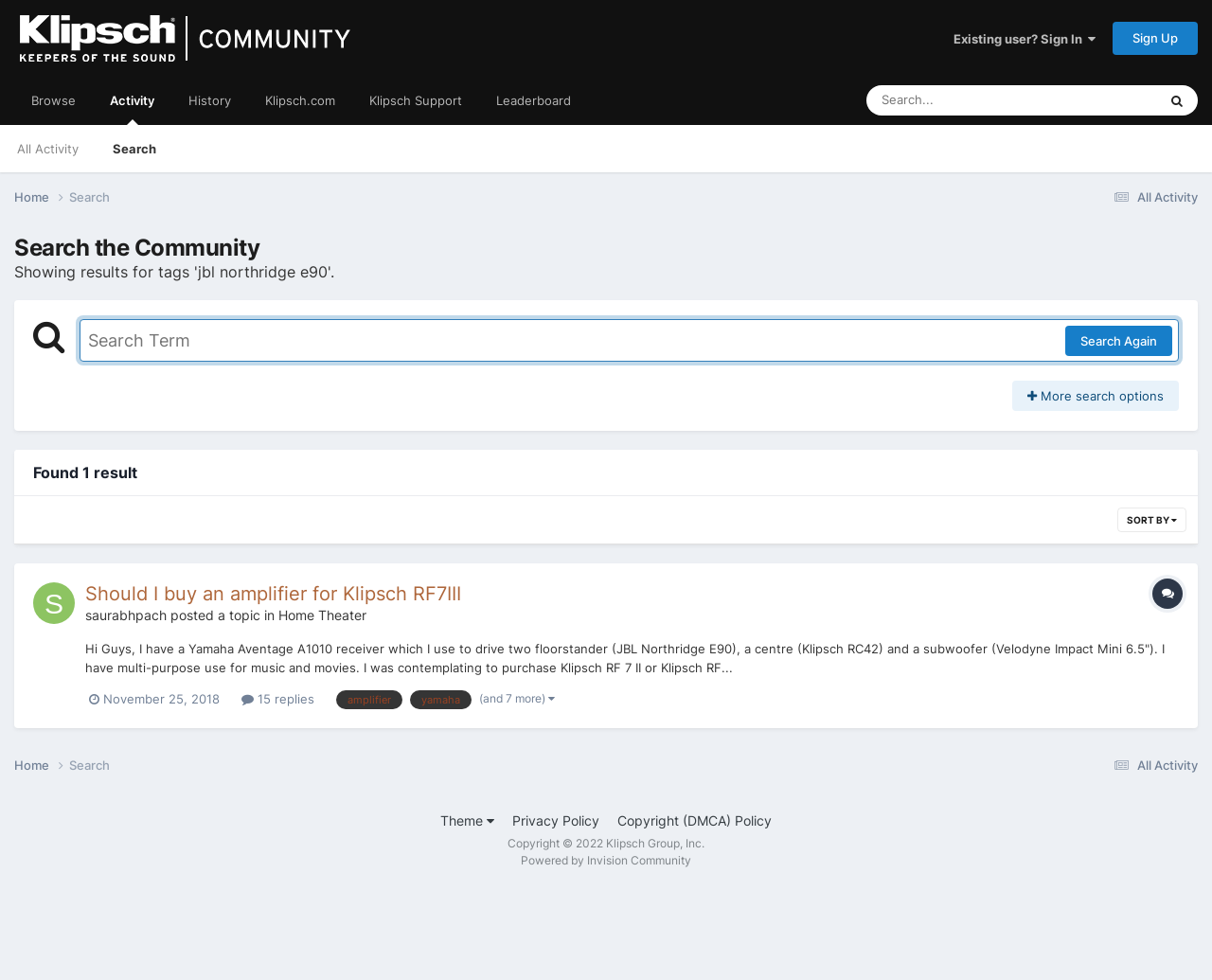Who posted the topic?
Using the image as a reference, give an elaborate response to the question.

The name of the person who posted the topic can be found below the topic heading, where it is written as 'saurabhpach'.